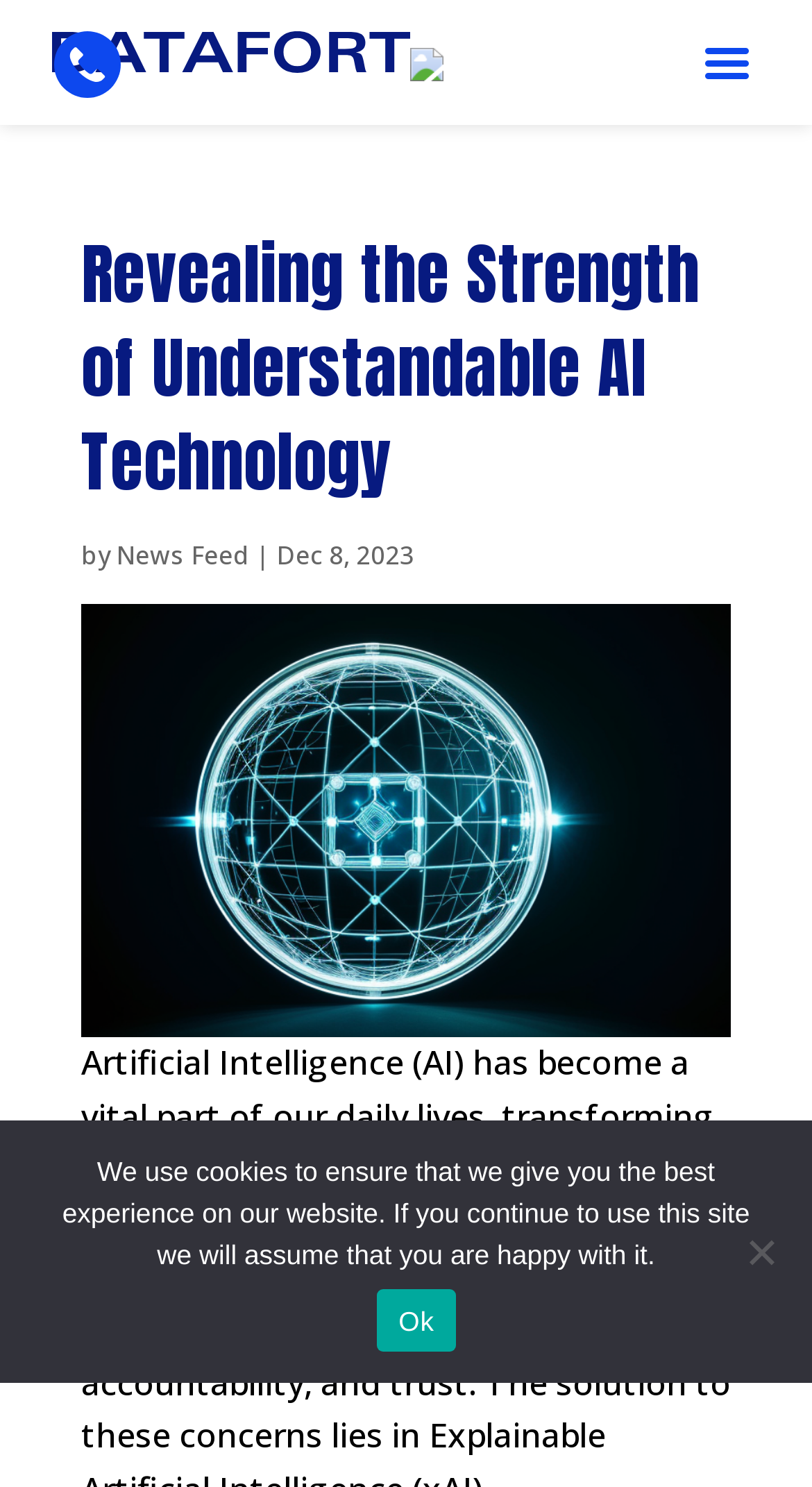Articulate a detailed summary of the webpage's content and design.

The webpage is about Artificial Intelligence (AI) technology, with a focus on its strength and understandability. At the top of the page, there is a heading that reads "Revealing the Strength of Understandable AI Technology" followed by the text "by" and a link to "News Feed". The date "Dec 8, 2023" is also displayed in this section. 

Below the heading, there is a large image that spans almost the entire width of the page. 

In the top-left corner, there is a logo header menu with two images: the "Datafort" logo and the "Logo Header Menu" icon. 

At the very bottom of the page, there is a cookie notice dialog that is not currently in focus. The dialog contains a message about the use of cookies on the website and provides two options: "Ok" and "No".